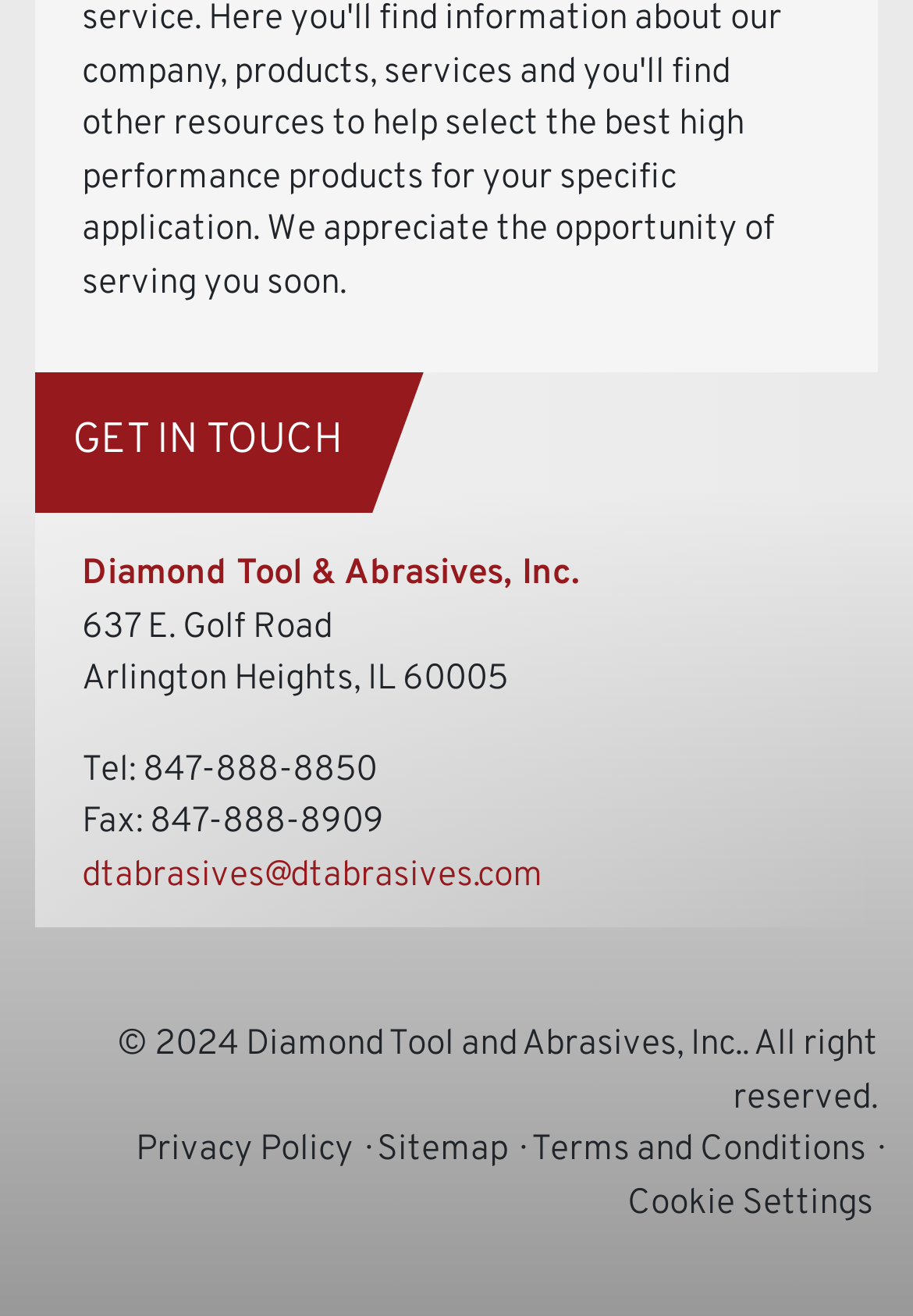Locate the bounding box of the UI element defined by this description: "Terms and Conditions". The coordinates should be given as four float numbers between 0 and 1, formatted as [left, top, right, bottom].

[0.582, 0.858, 0.949, 0.892]